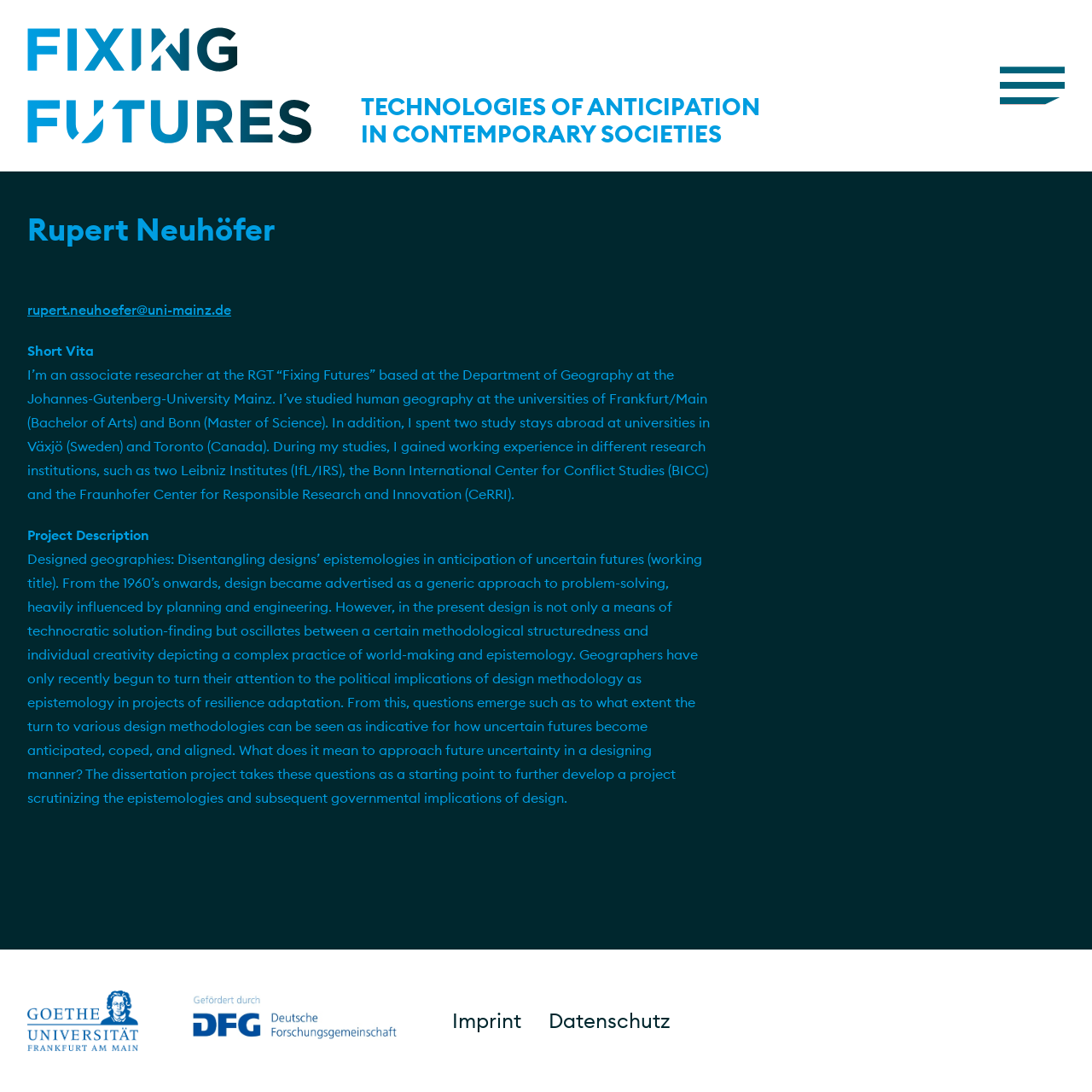Construct a comprehensive description capturing every detail on the webpage.

The webpage is about Rupert Neuhöfer, an associate researcher at the RGT "Fixing Futures" based at the Department of Geography at the Johannes-Gutenberg-University Mainz. At the top left corner, there is a logo of "Fixing Futures" with a link to the homepage. Next to the logo, there is a heading that reads "TECHNOLOGIES OF ANTICIPATION IN CONTEMPORARY SOCIETIES".

Below the heading, there is a main section that takes up most of the page. It starts with a header that displays the name "Rupert Neuhöfer". Underneath, there is a link to the researcher's email address. A short vita section follows, which provides a brief overview of Rupert Neuhöfer's education and work experience.

The main section continues with a project description, which is divided into two parts. The first part has a heading "Project Description" and the second part is a lengthy text that describes the project "Designed geographies: Disentangling designs’ epistemologies in anticipation of uncertain futures". The project description takes up most of the main section.

At the bottom of the page, there is a footer section that contains a complementary section with two links, each accompanied by an image. Next to these links, there is a navigation menu with two links, "Imprint" and "Datenschutz".